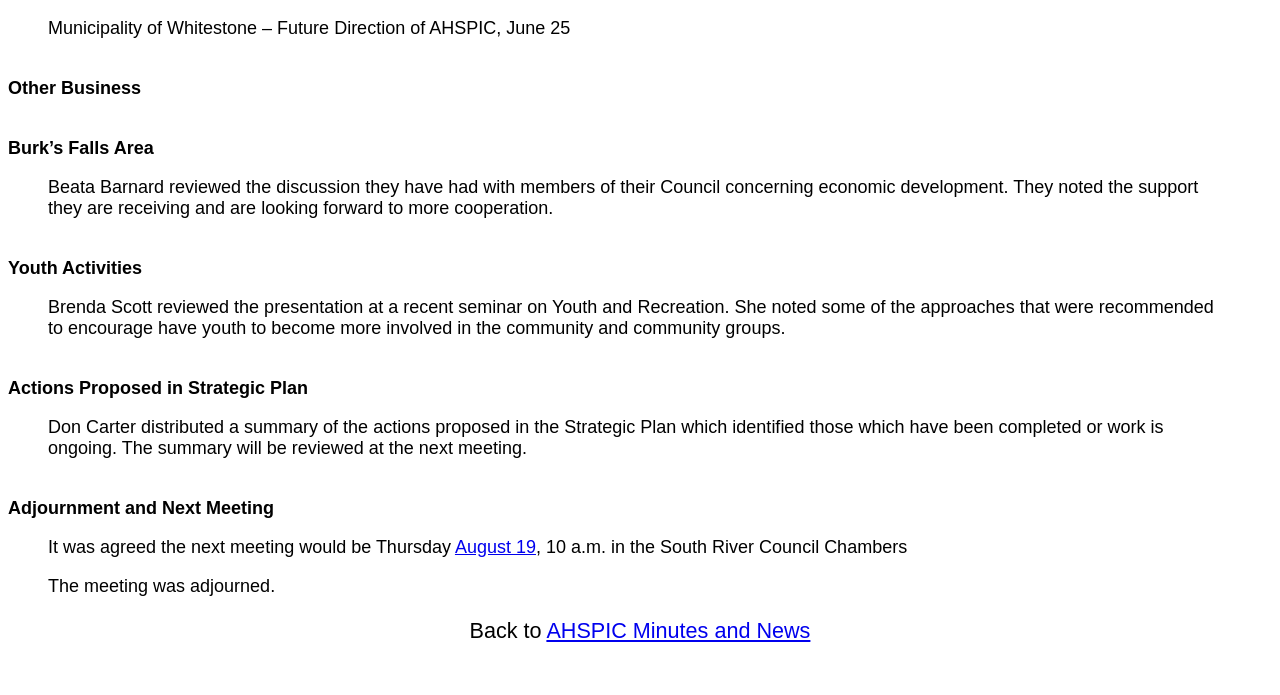Answer the following in one word or a short phrase: 
What is the topic of the meeting?

AHSPIC